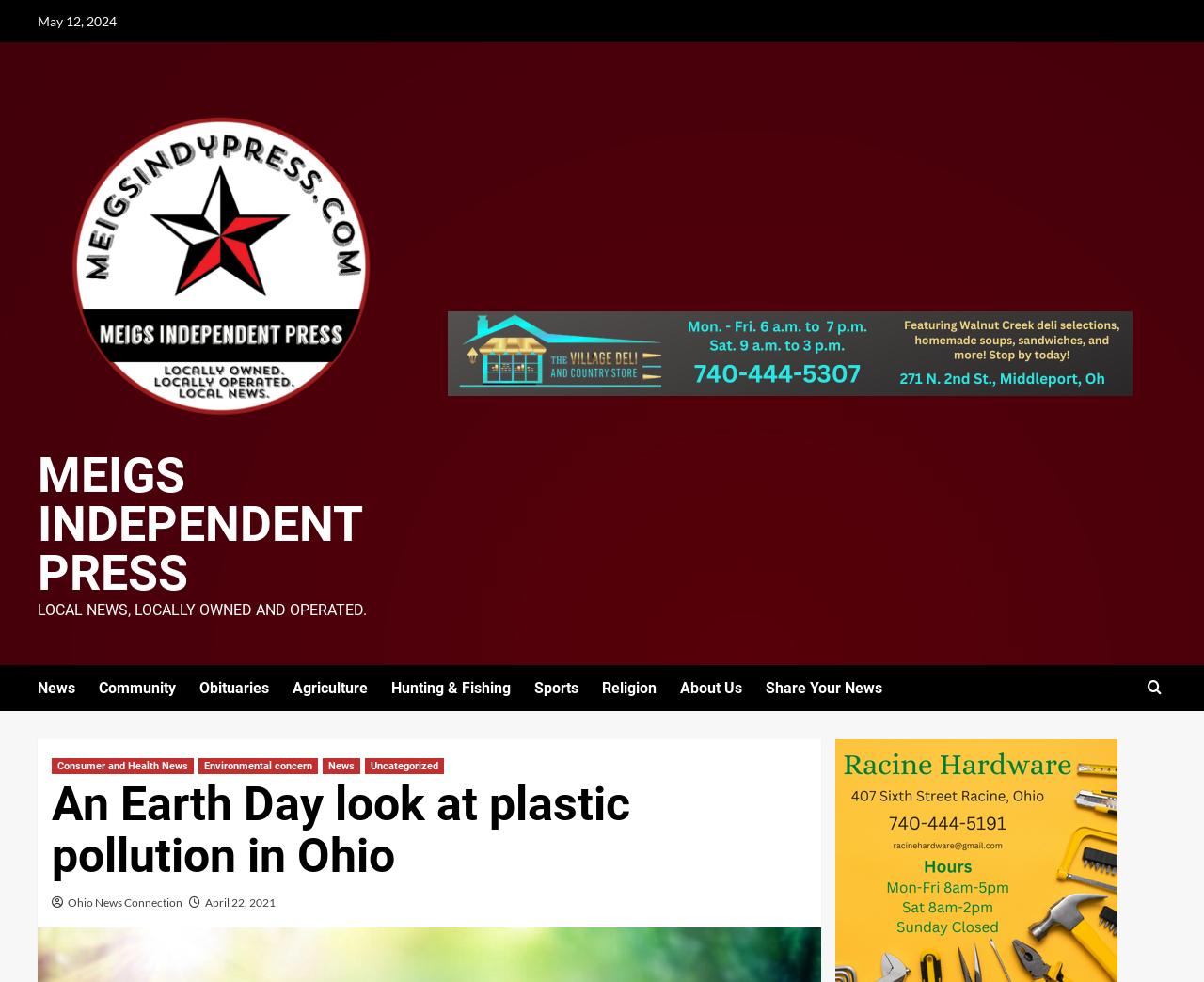Determine the bounding box coordinates of the clickable region to execute the instruction: "Explore the 'Environmental concern' category". The coordinates should be four float numbers between 0 and 1, denoted as [left, top, right, bottom].

[0.165, 0.772, 0.264, 0.788]